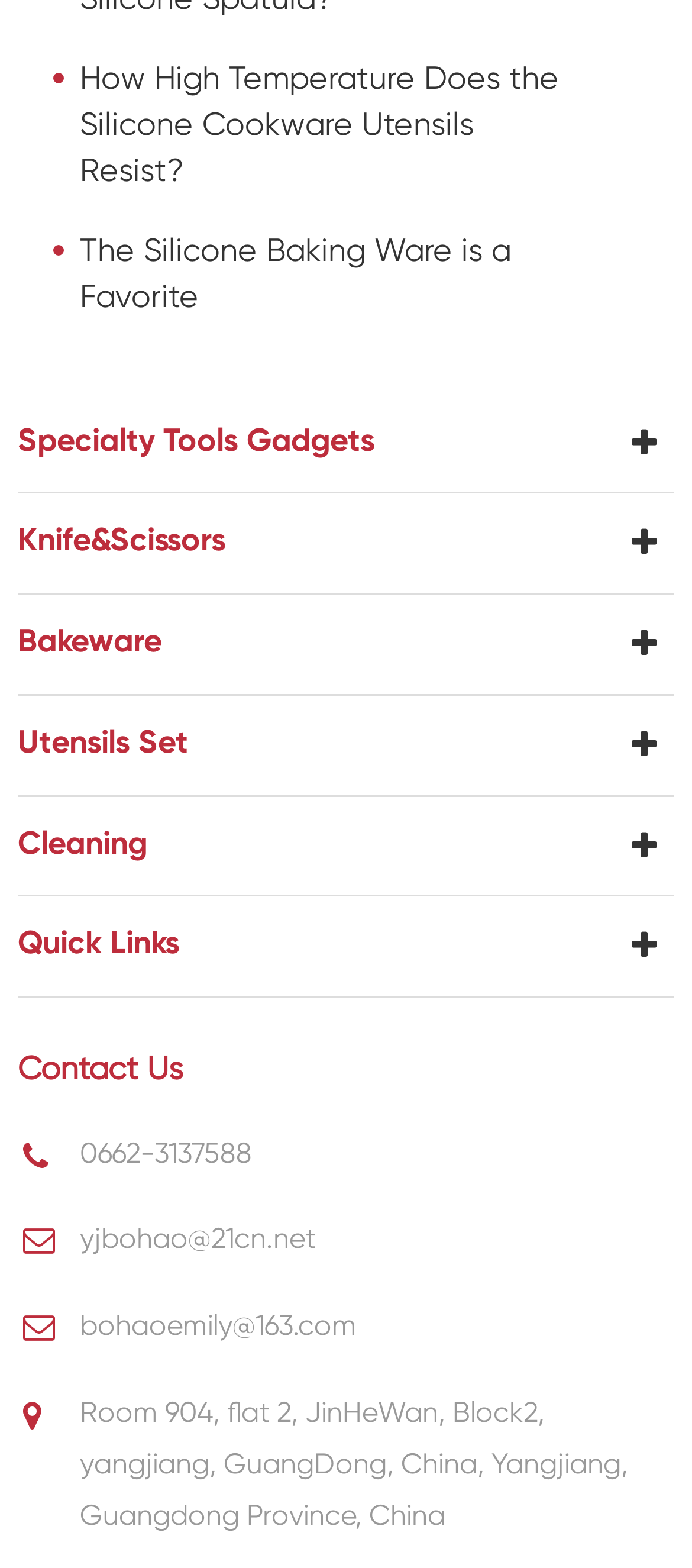Please locate the bounding box coordinates of the element that should be clicked to achieve the given instruction: "Click on 'How High Temperature Does the Silicone Cookware Utensils Resist?'".

[0.115, 0.038, 0.842, 0.125]